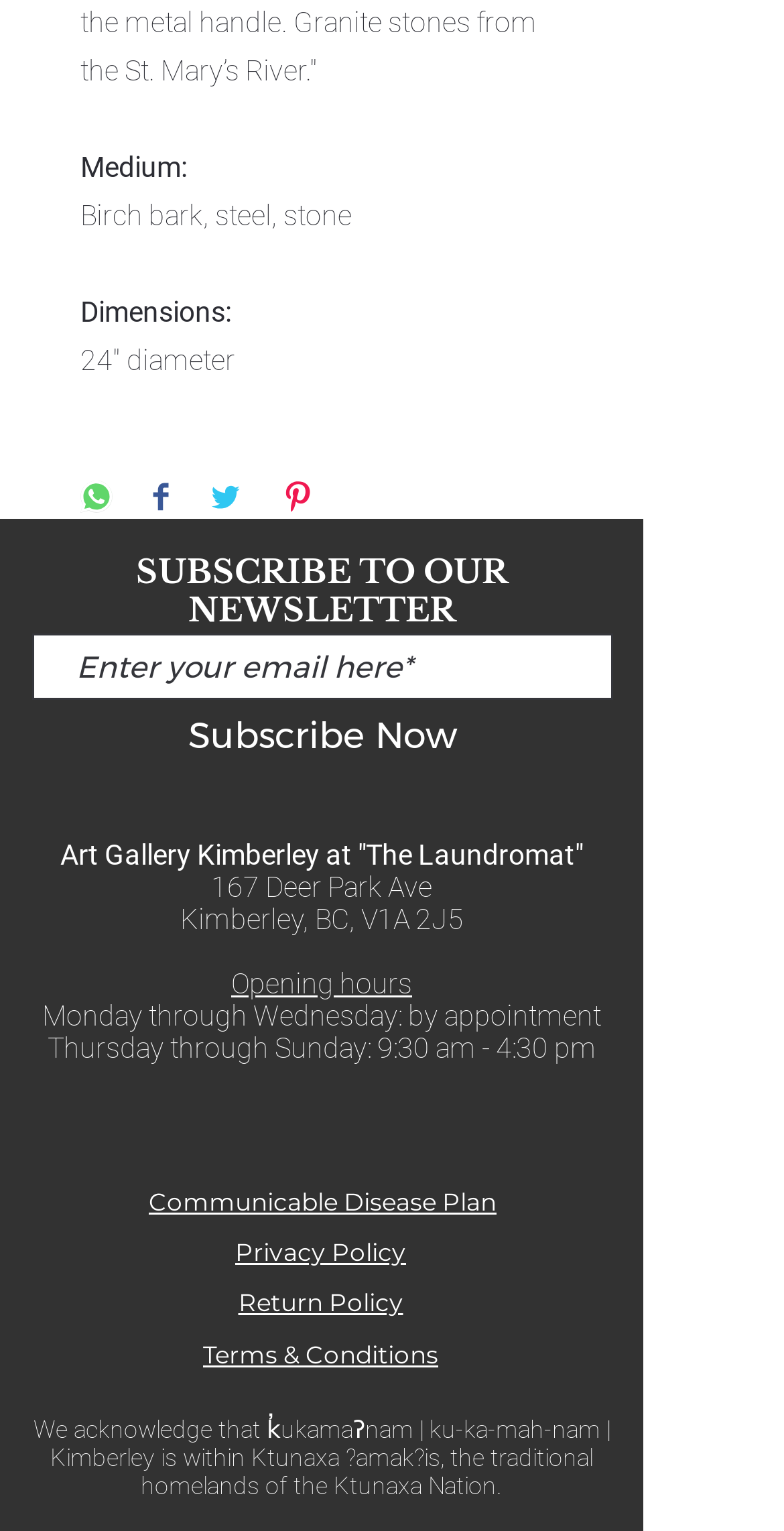What is the material of the artwork?
Using the image, answer in one word or phrase.

Birch bark, steel, stone